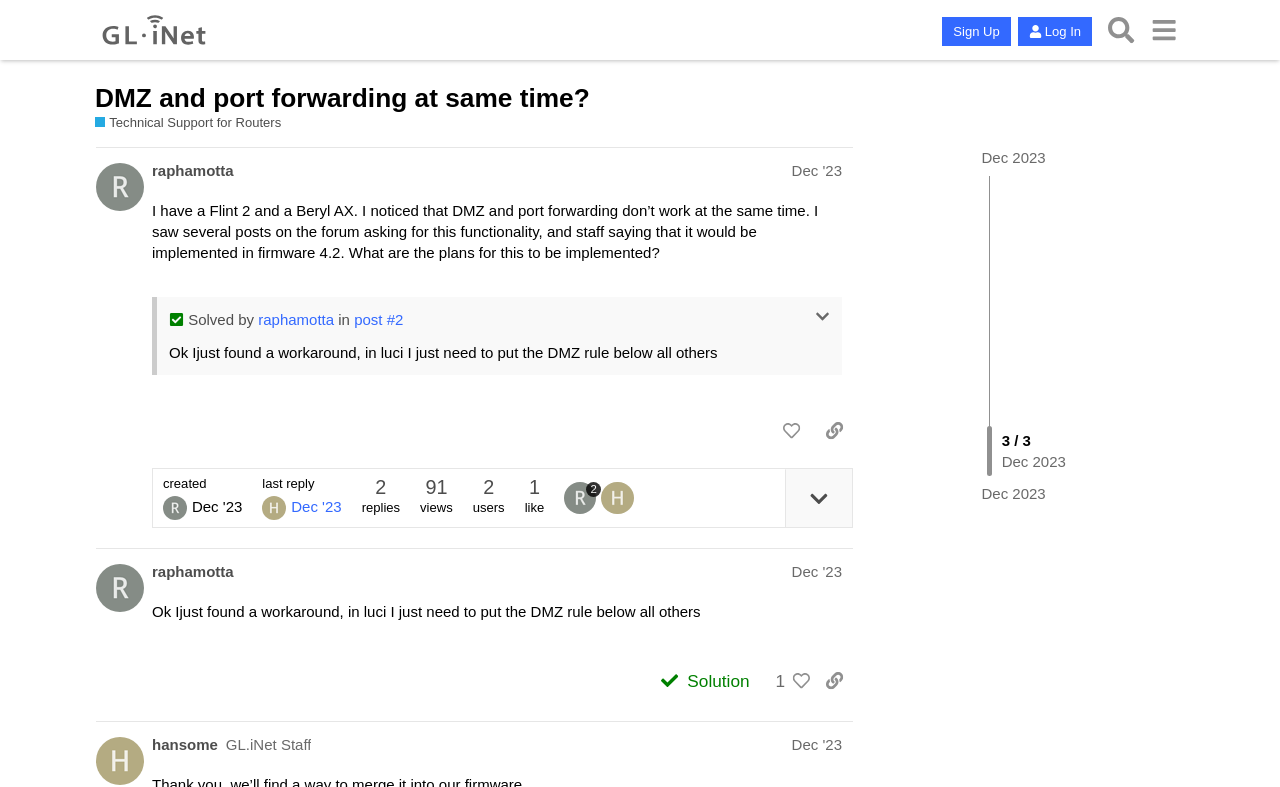Please specify the bounding box coordinates of the element that should be clicked to execute the given instruction: 'Expand topic details'. Ensure the coordinates are four float numbers between 0 and 1, expressed as [left, top, right, bottom].

[0.613, 0.596, 0.666, 0.67]